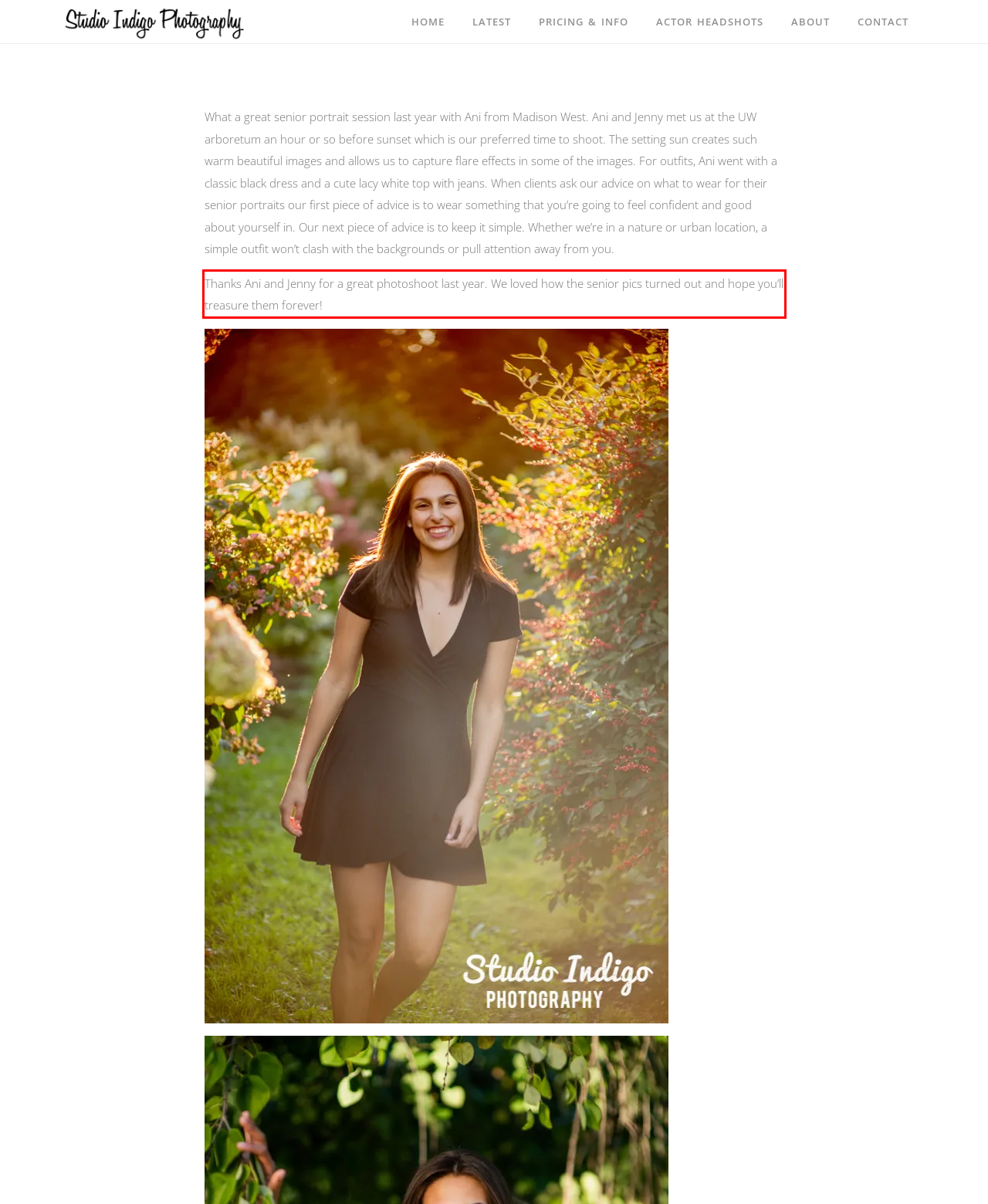Identify the text inside the red bounding box in the provided webpage screenshot and transcribe it.

Thanks Ani and Jenny for a great photoshoot last year. We loved how the senior pics turned out and hope you’ll treasure them forever!